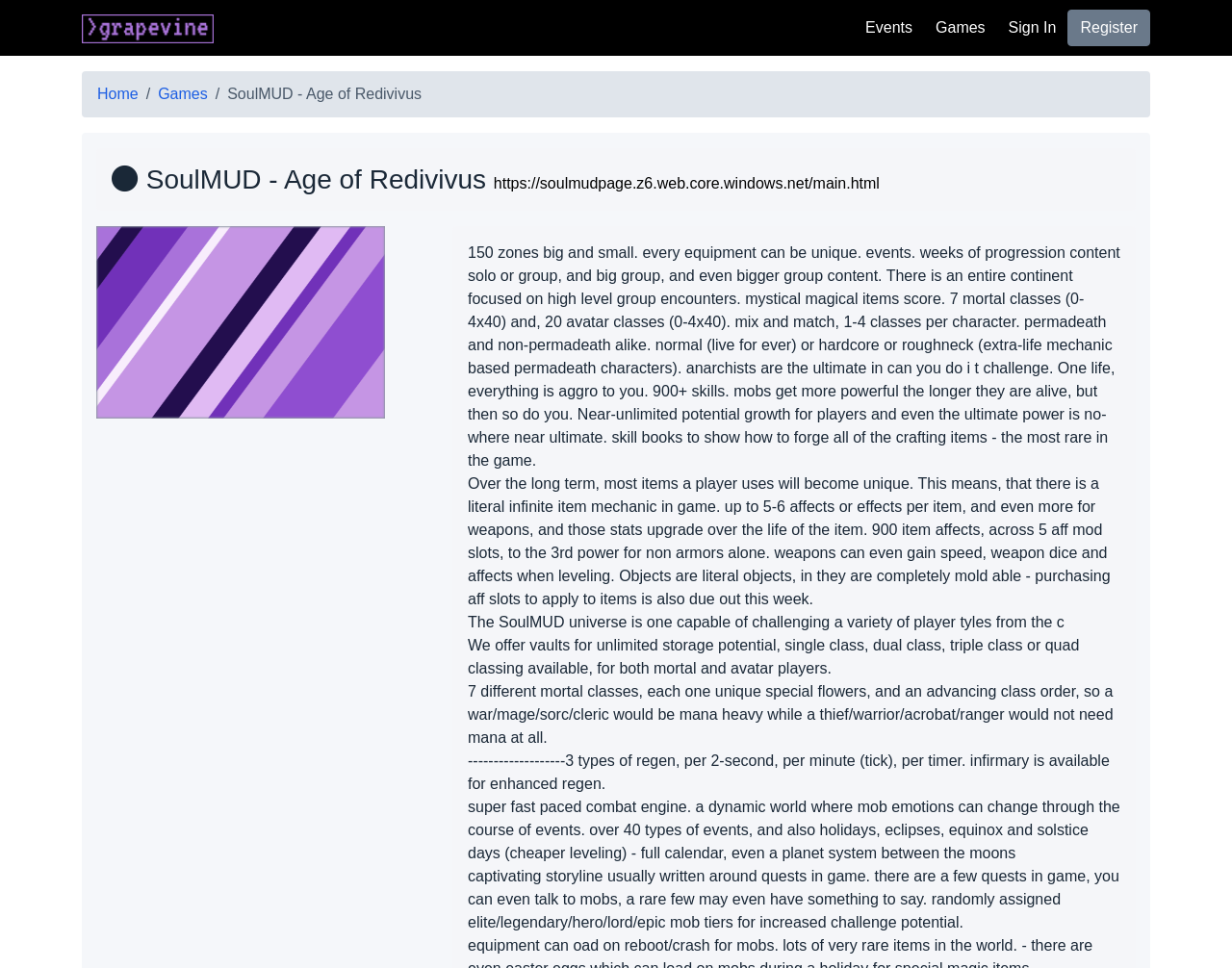Determine the bounding box coordinates for the UI element with the following description: "parent_node: Events". The coordinates should be four float numbers between 0 and 1, represented as [left, top, right, bottom].

[0.066, 0.008, 0.174, 0.049]